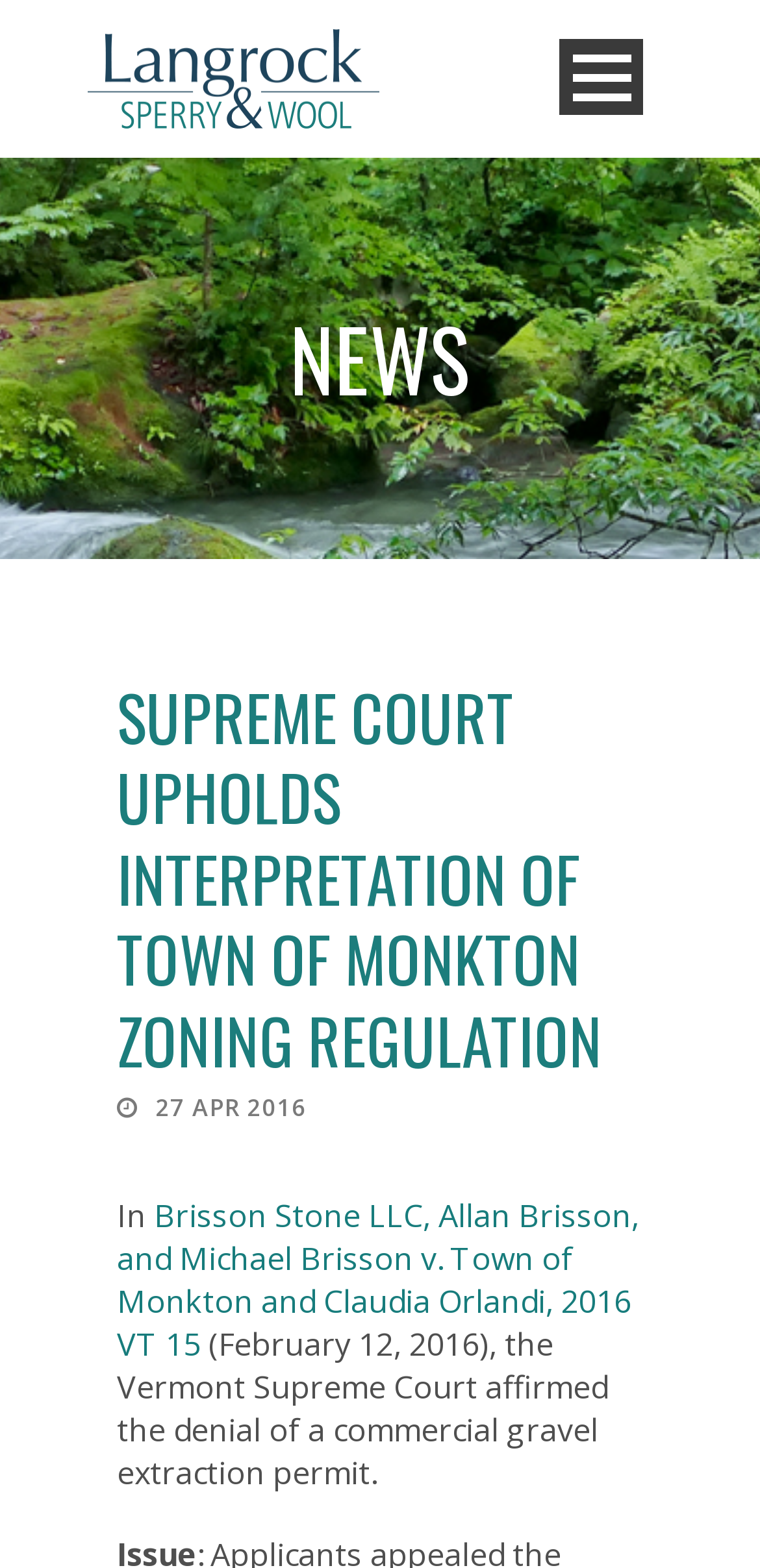What is the name of the company involved in the court case?
Answer the question based on the image using a single word or a brief phrase.

Brisson Stone LLC